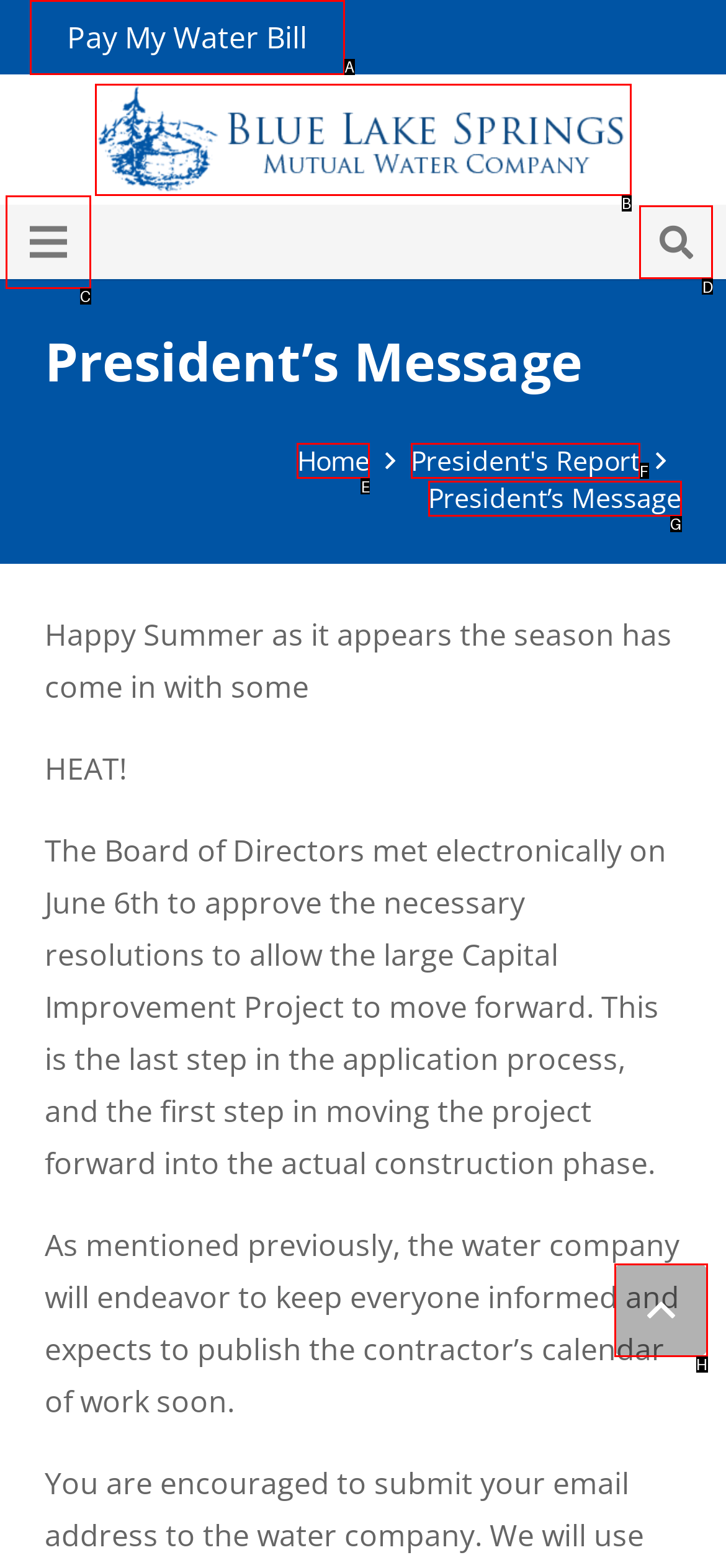Select the appropriate HTML element to click for the following task: Click the 'Search' button
Answer with the letter of the selected option from the given choices directly.

D